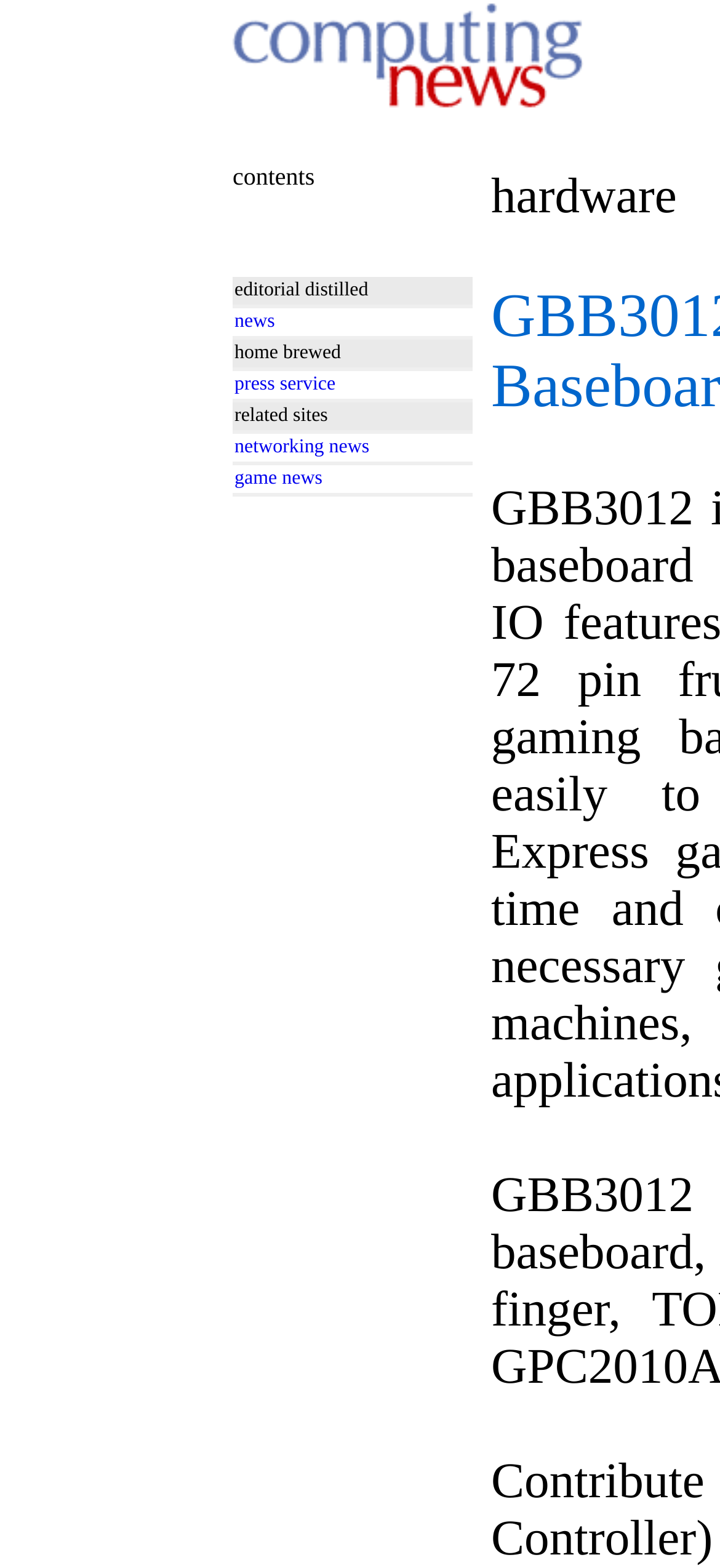Locate and provide the bounding box coordinates for the HTML element that matches this description: "parent_node: Menu".

None